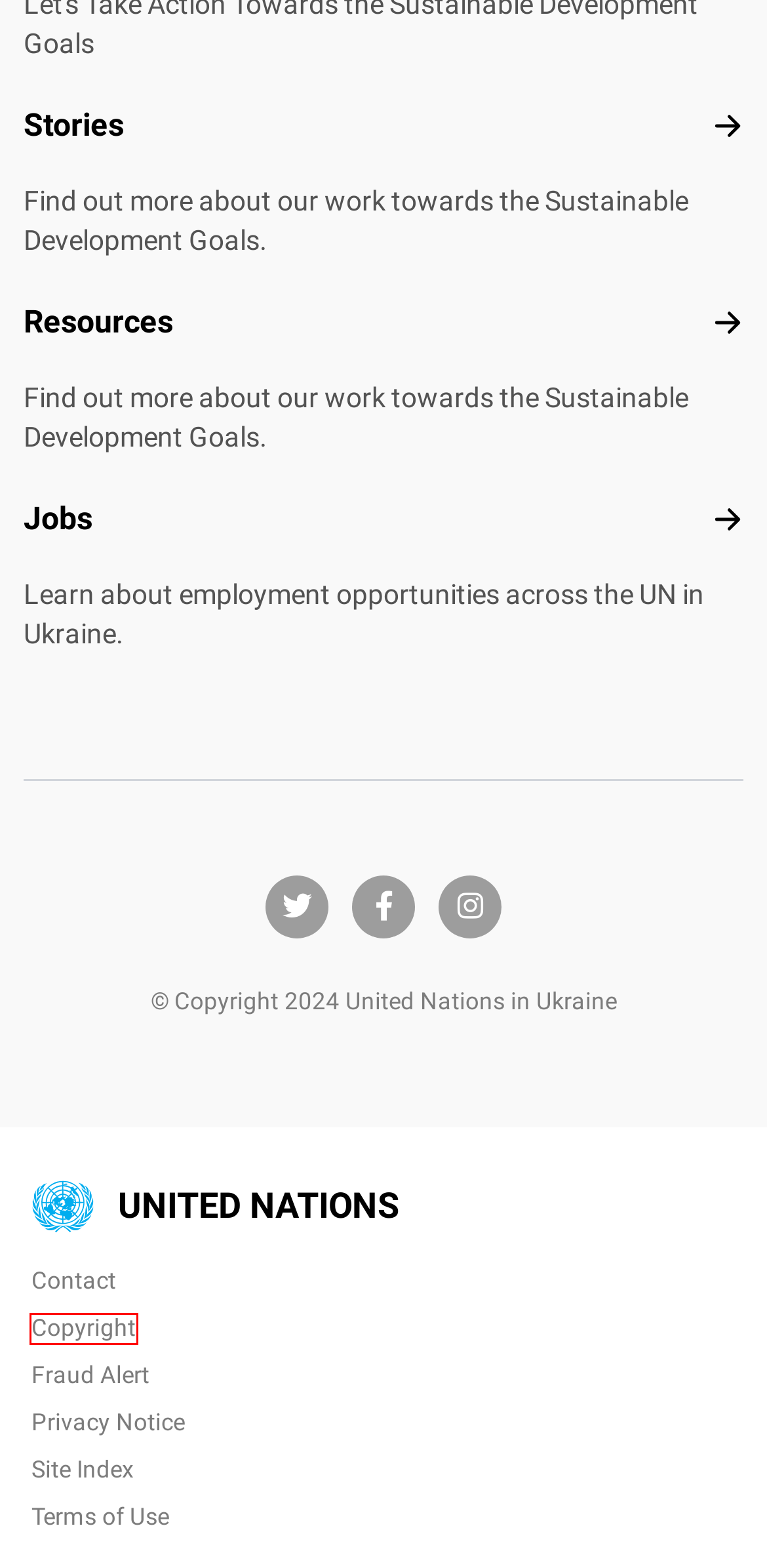Observe the provided screenshot of a webpage that has a red rectangle bounding box. Determine the webpage description that best matches the new webpage after clicking the element inside the red bounding box. Here are the candidates:
A. Privacy Notice | United Nations
B. Fraud Alert | United Nations
C. Terms of Use | United Nations
D. Welcome to the United Nations
E. A to Z Site Index | United Nations
F. Development despite the war
G. Copyright | United Nations
H. Contact Us | United Nations

G